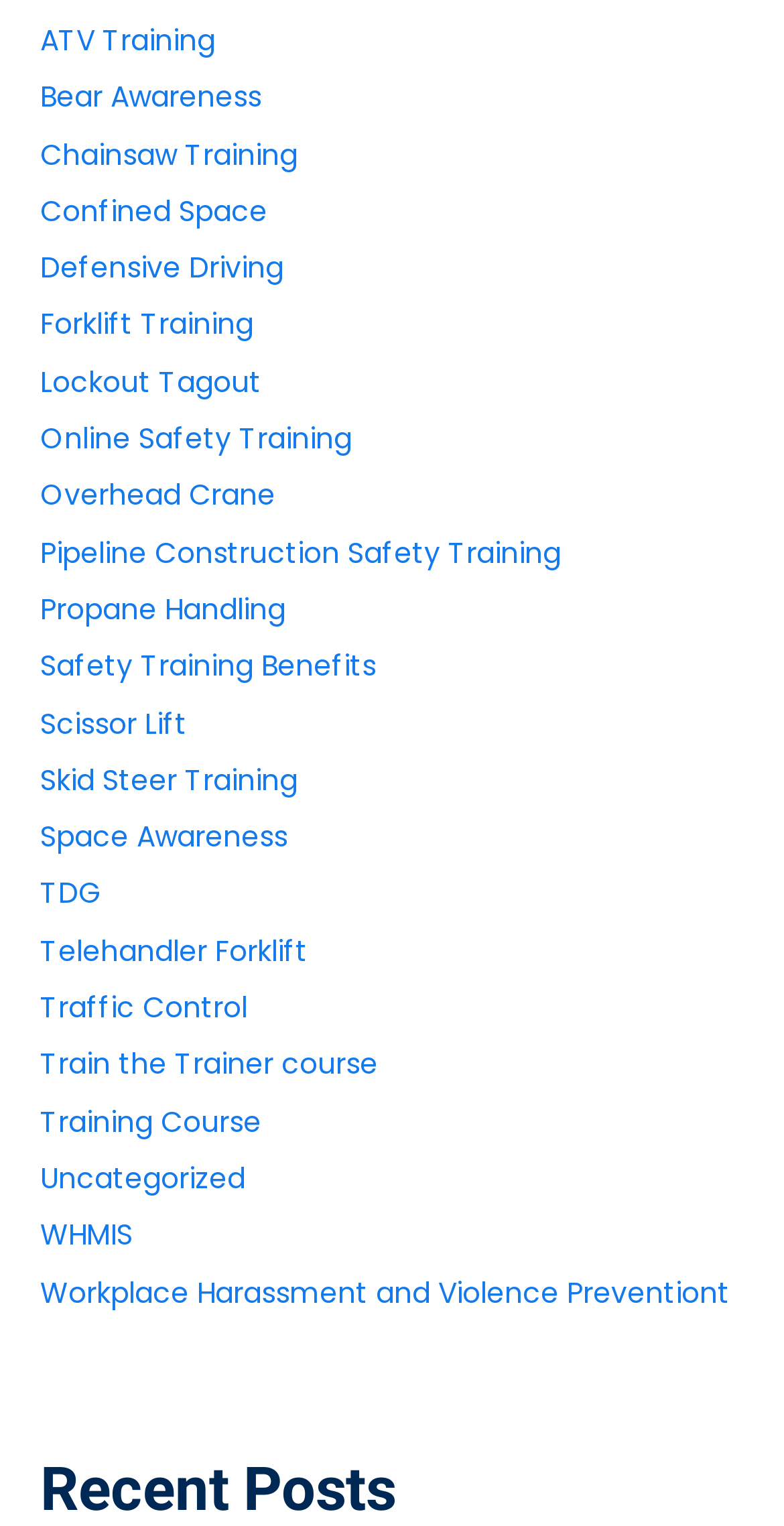What is the last section on the webpage?
Using the image, give a concise answer in the form of a single word or short phrase.

Recent Posts